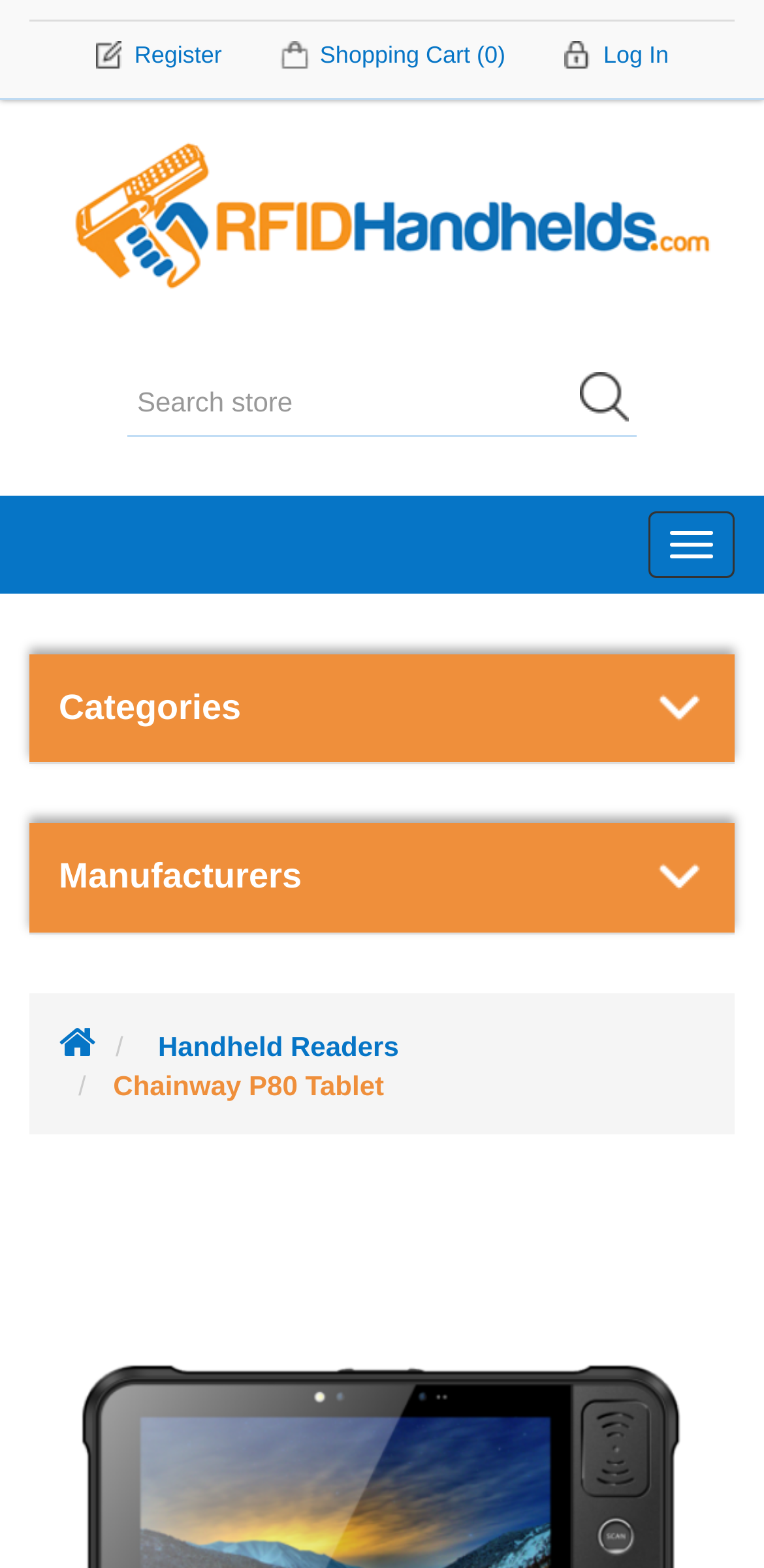Ascertain the bounding box coordinates for the UI element detailed here: "alt="RFID Handhelds"". The coordinates should be provided as [left, top, right, bottom] with each value being a float between 0 and 1.

[0.066, 0.122, 0.934, 0.142]